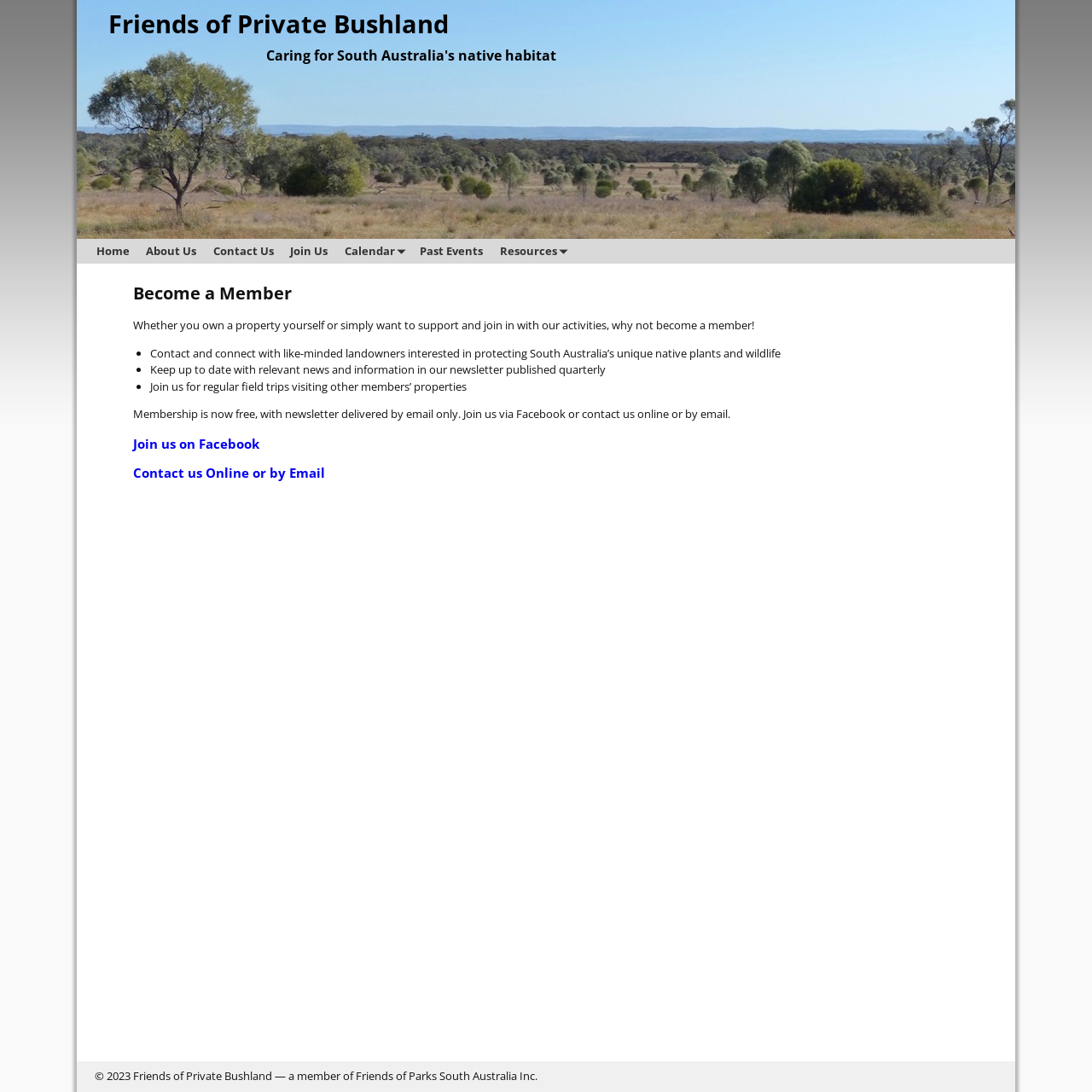Find the bounding box coordinates for the area that must be clicked to perform this action: "Click on Contact us Online or by Email".

[0.122, 0.425, 0.298, 0.44]